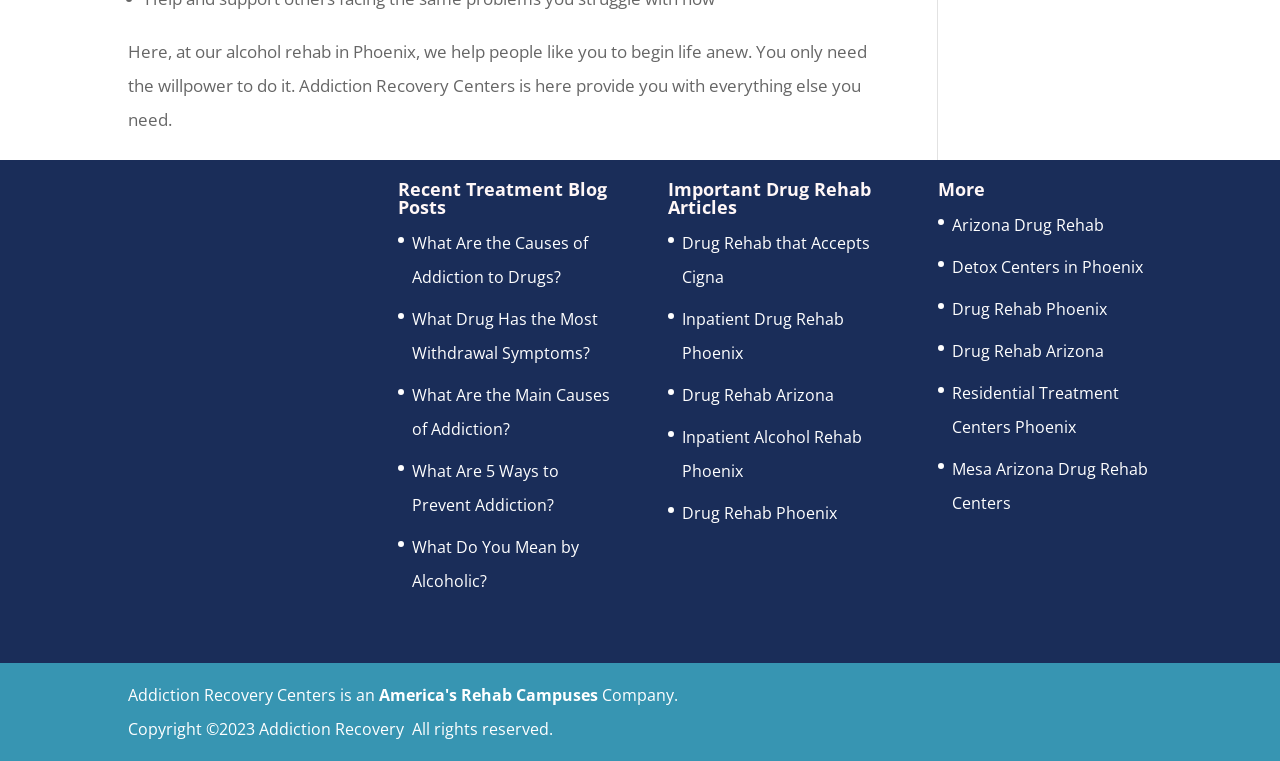How many headings are present on this webpage?
Please provide a single word or phrase based on the screenshot.

3